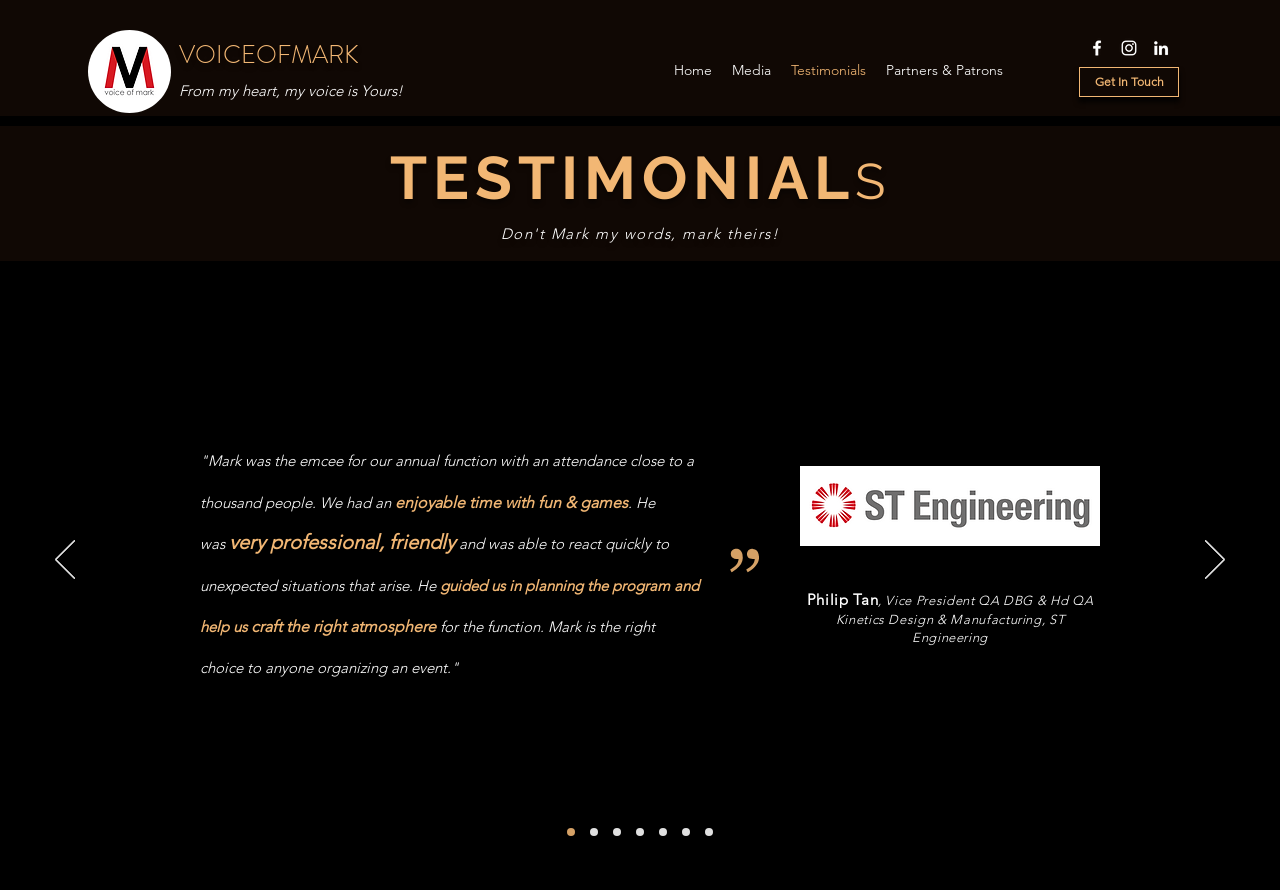What is the name of the company mentioned in the testimonial?
Based on the image, provide a one-word or brief-phrase response.

ST Engineering